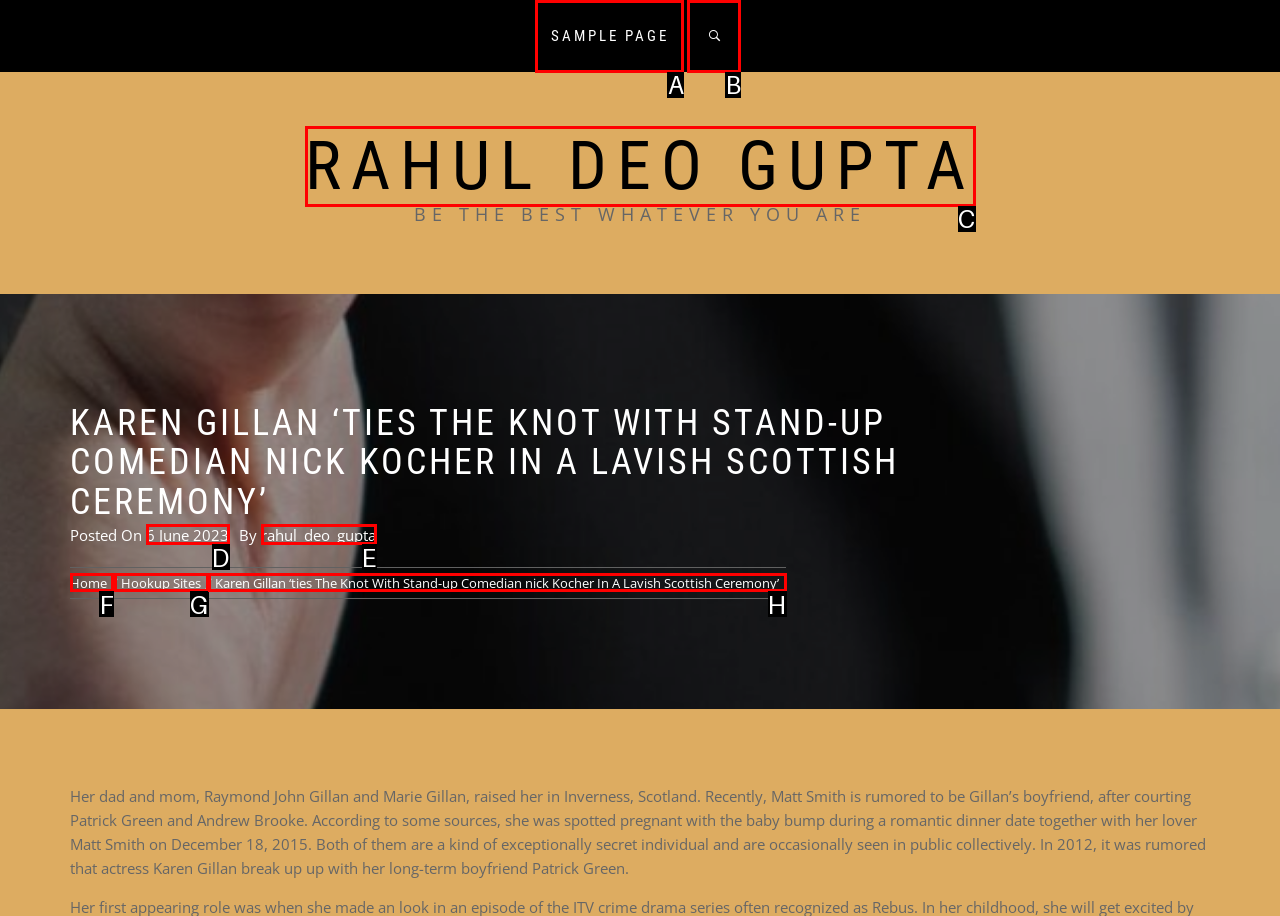Given the task: search something, tell me which HTML element to click on.
Answer with the letter of the correct option from the given choices.

None